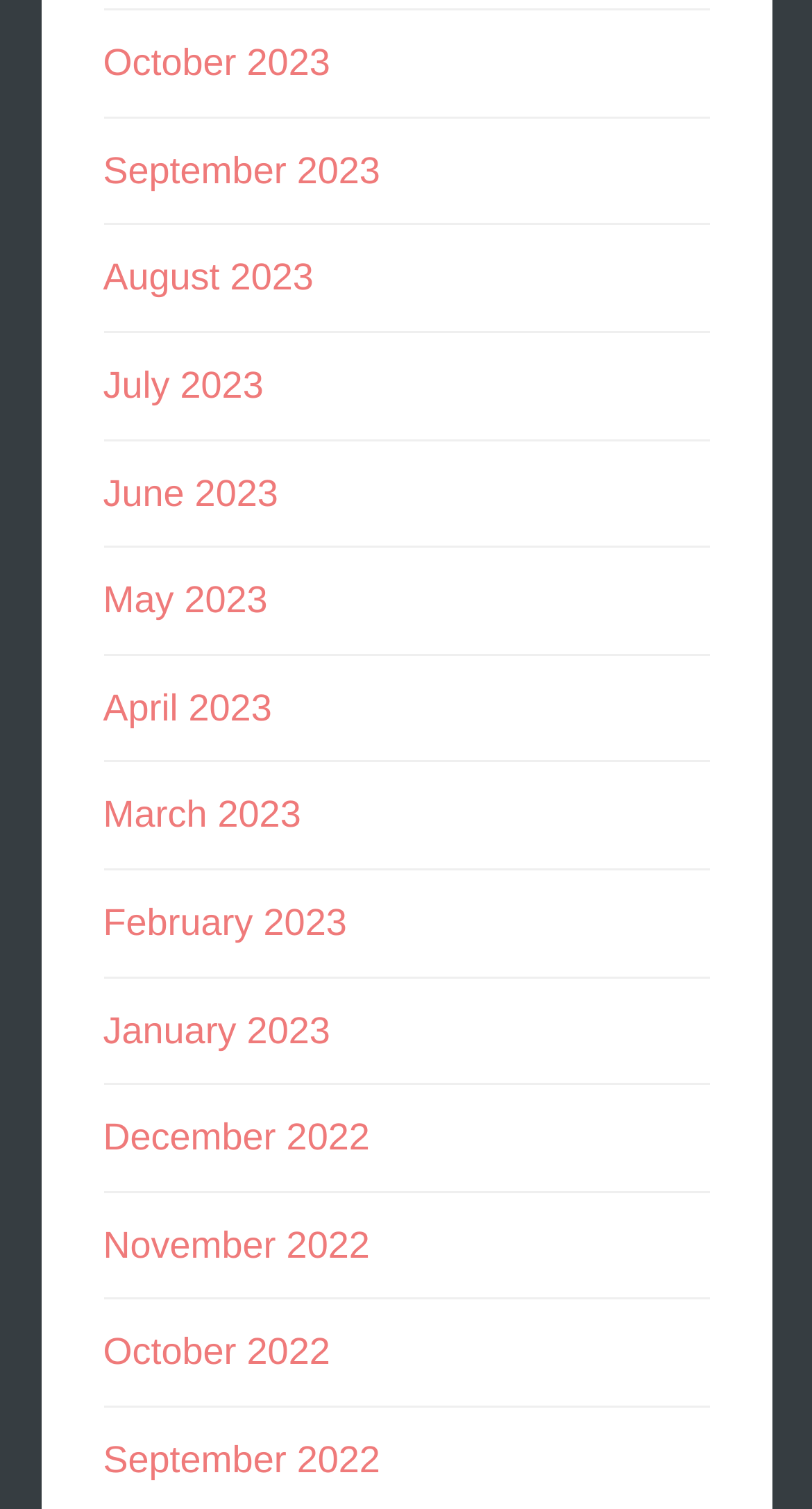Please determine the bounding box coordinates of the clickable area required to carry out the following instruction: "view September 2022". The coordinates must be four float numbers between 0 and 1, represented as [left, top, right, bottom].

[0.127, 0.953, 0.468, 0.981]